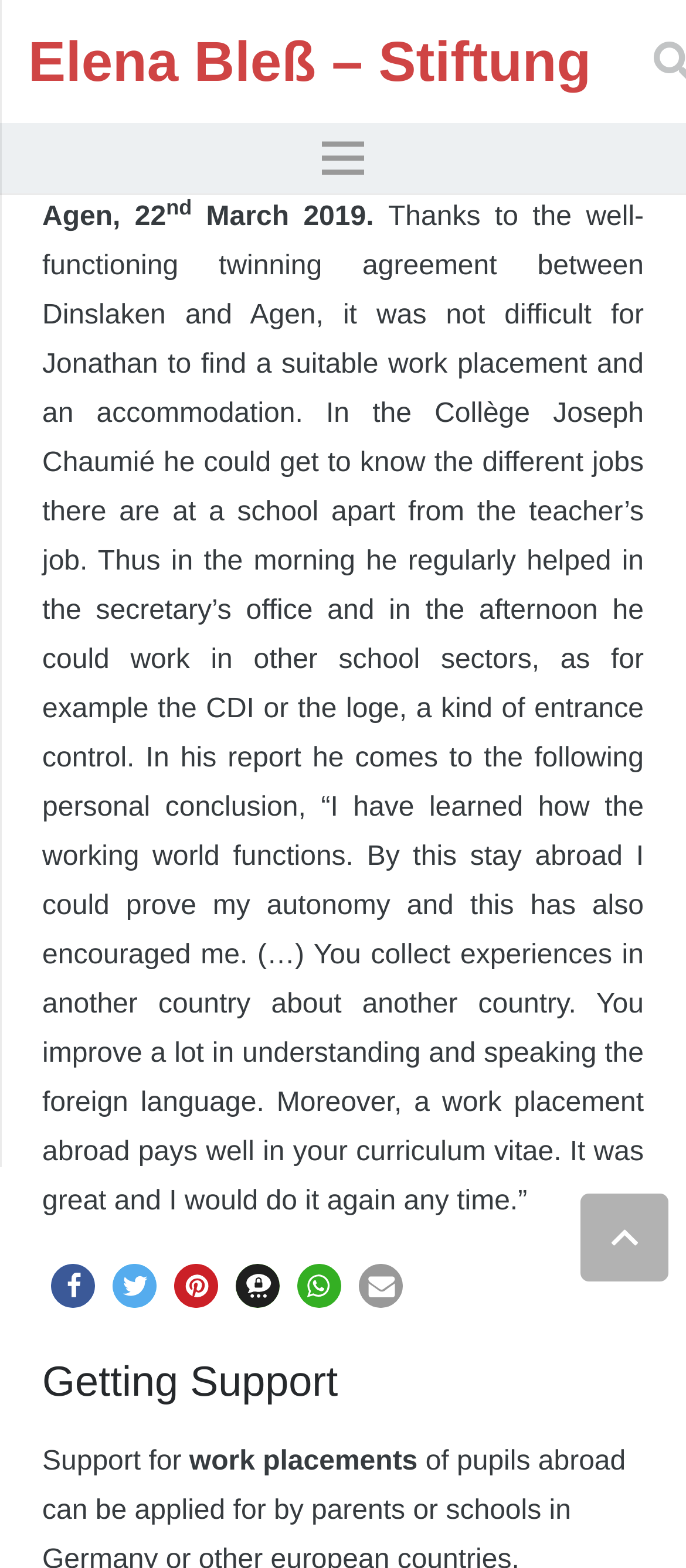Please identify the bounding box coordinates of the region to click in order to complete the task: "Visit the 'Elena Bleß – Stiftung' website". The coordinates must be four float numbers between 0 and 1, specified as [left, top, right, bottom].

[0.041, 0.019, 0.862, 0.059]